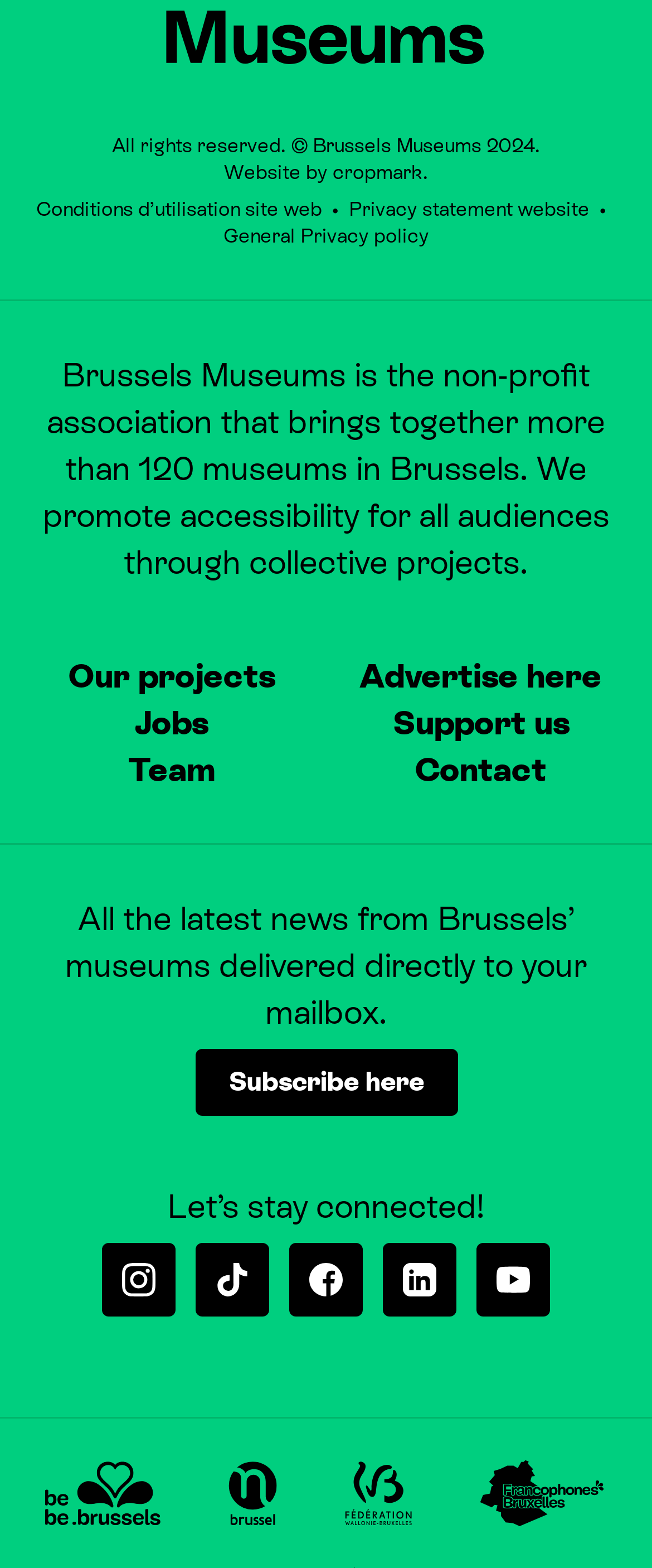Predict the bounding box coordinates of the area that should be clicked to accomplish the following instruction: "Subscribe to the newsletter". The bounding box coordinates should consist of four float numbers between 0 and 1, i.e., [left, top, right, bottom].

[0.299, 0.669, 0.701, 0.711]